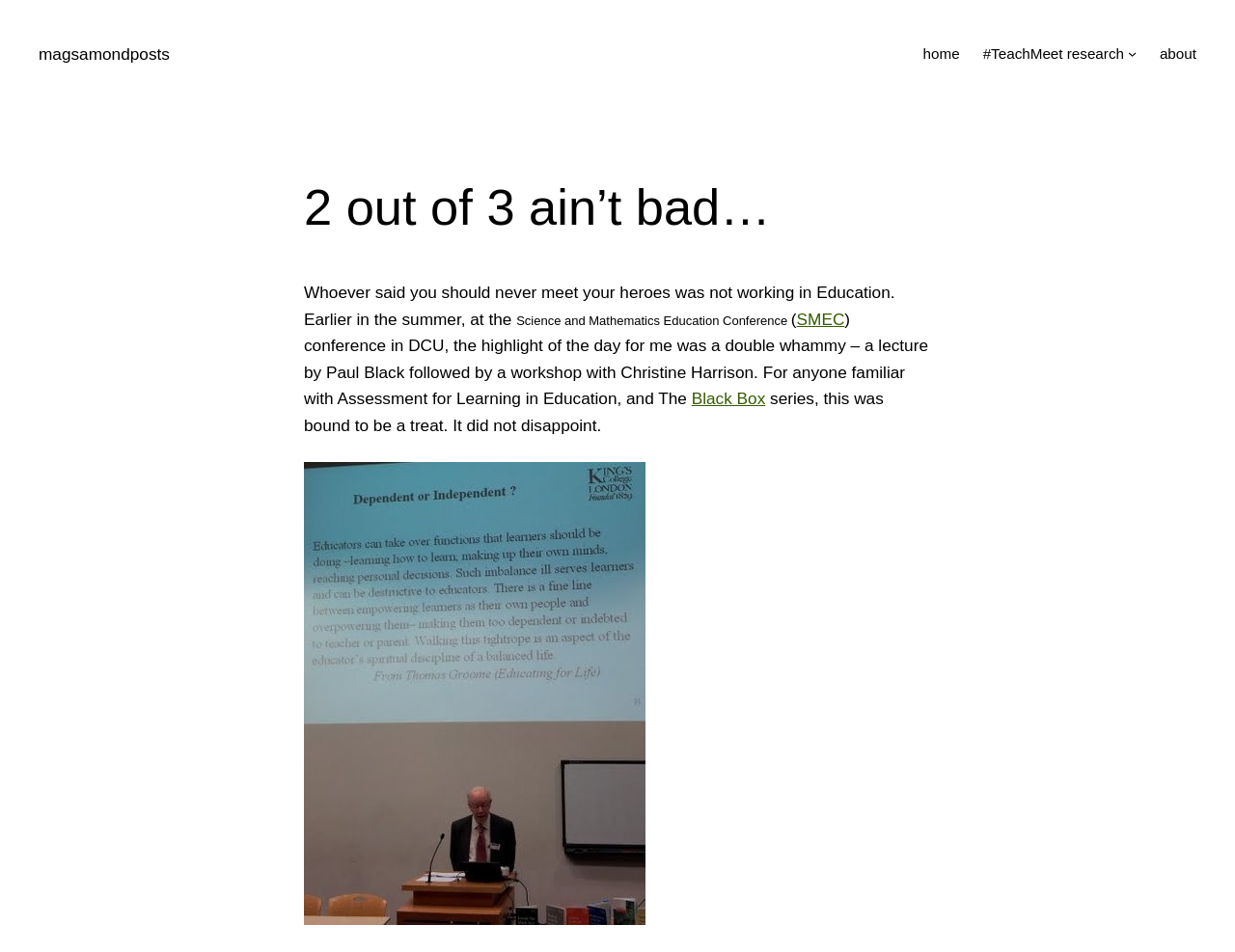Refer to the image and provide an in-depth answer to the question:
What is the topic of the conference mentioned in the article?

The topic of the conference can be inferred from the StaticText element 'Science and Mathematics Education Conference' which is part of the article's content.